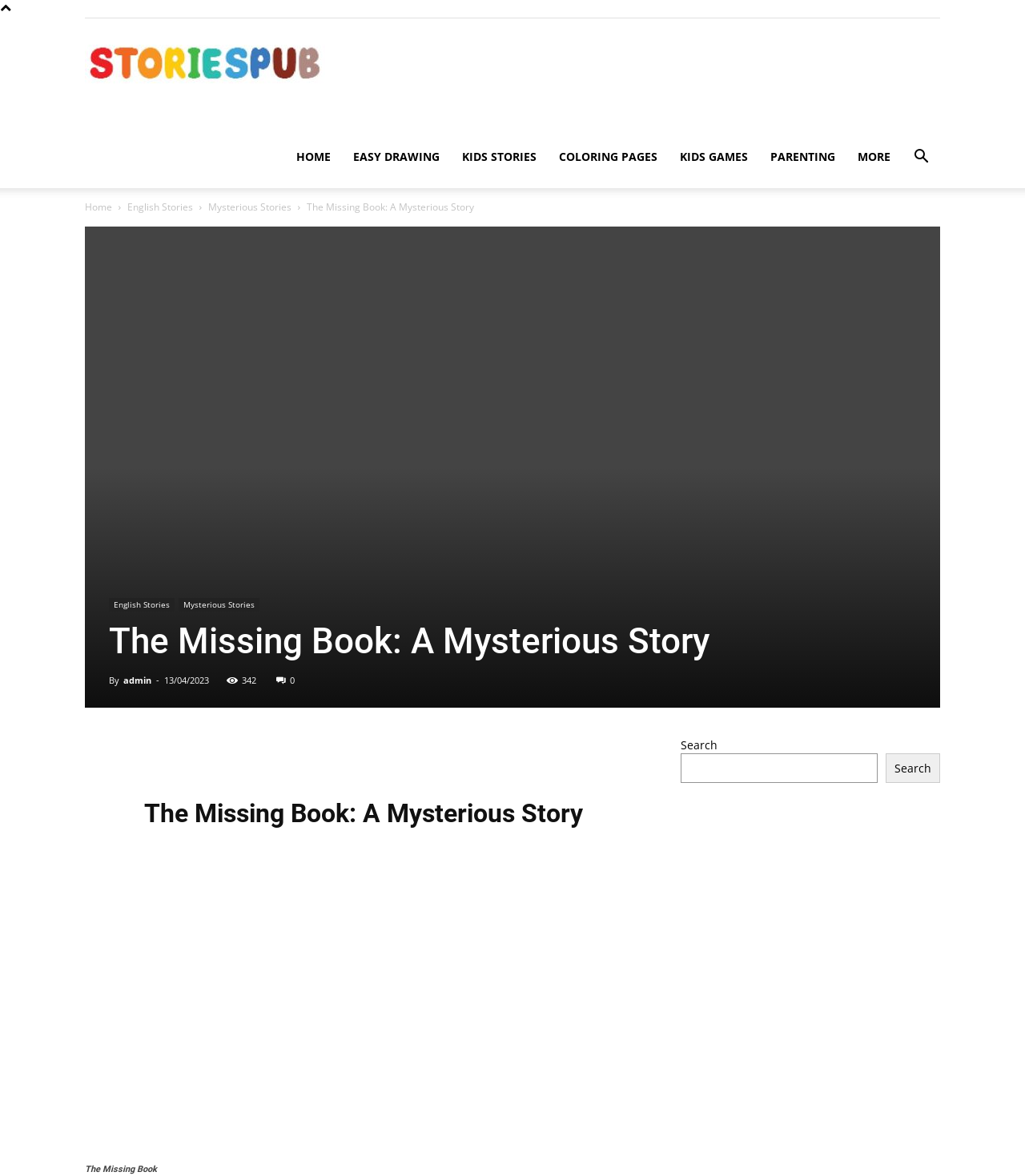Refer to the image and provide an in-depth answer to the question:
What is the author of this story?

I found the answer by searching for the link element with the text 'admin' which is likely to be the author of the story.